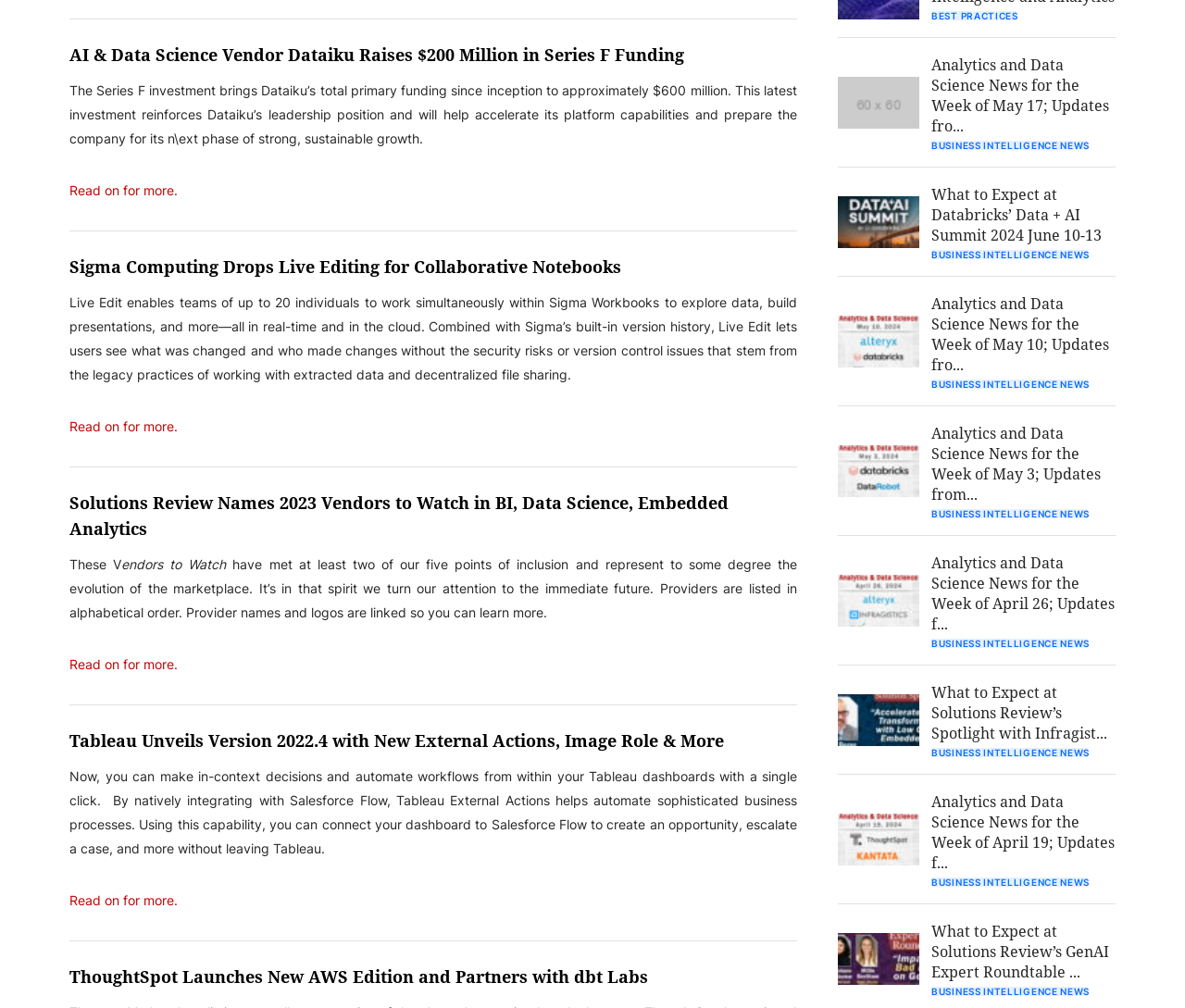Answer the question briefly using a single word or phrase: 
What is the topic of the webpage?

Business Intelligence News